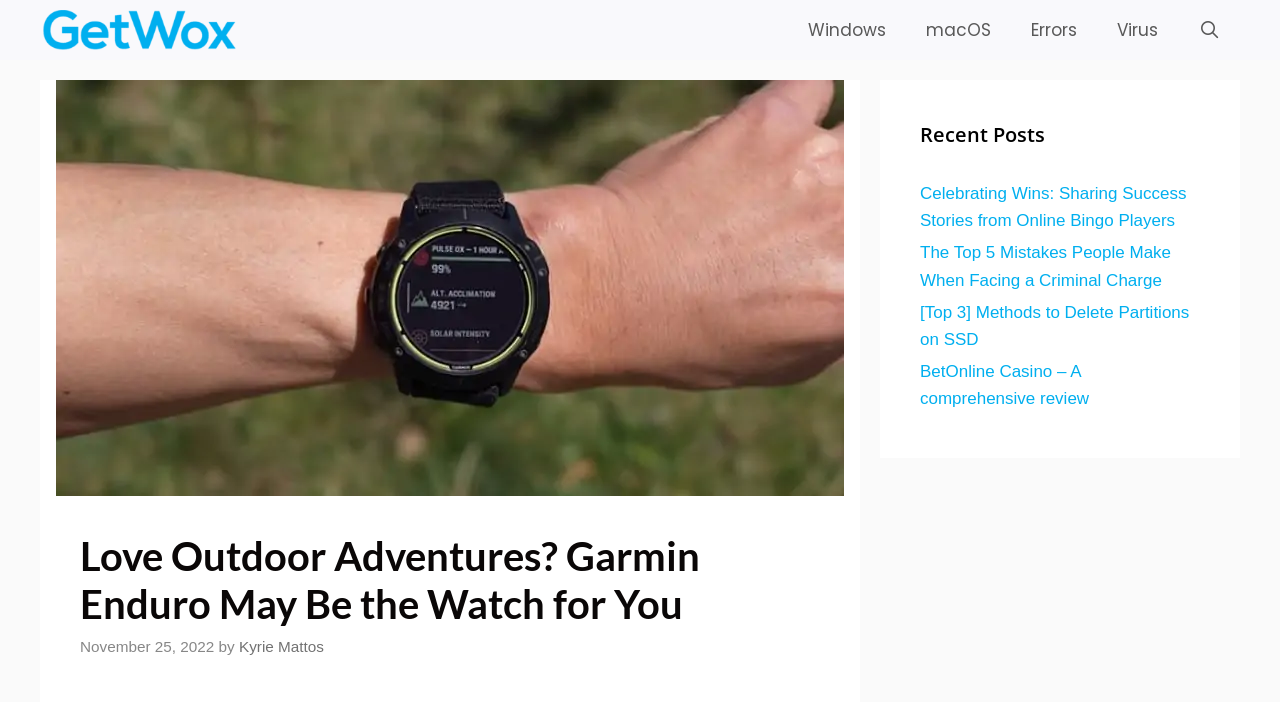Respond with a single word or phrase for the following question: 
How many recent posts are listed?

4